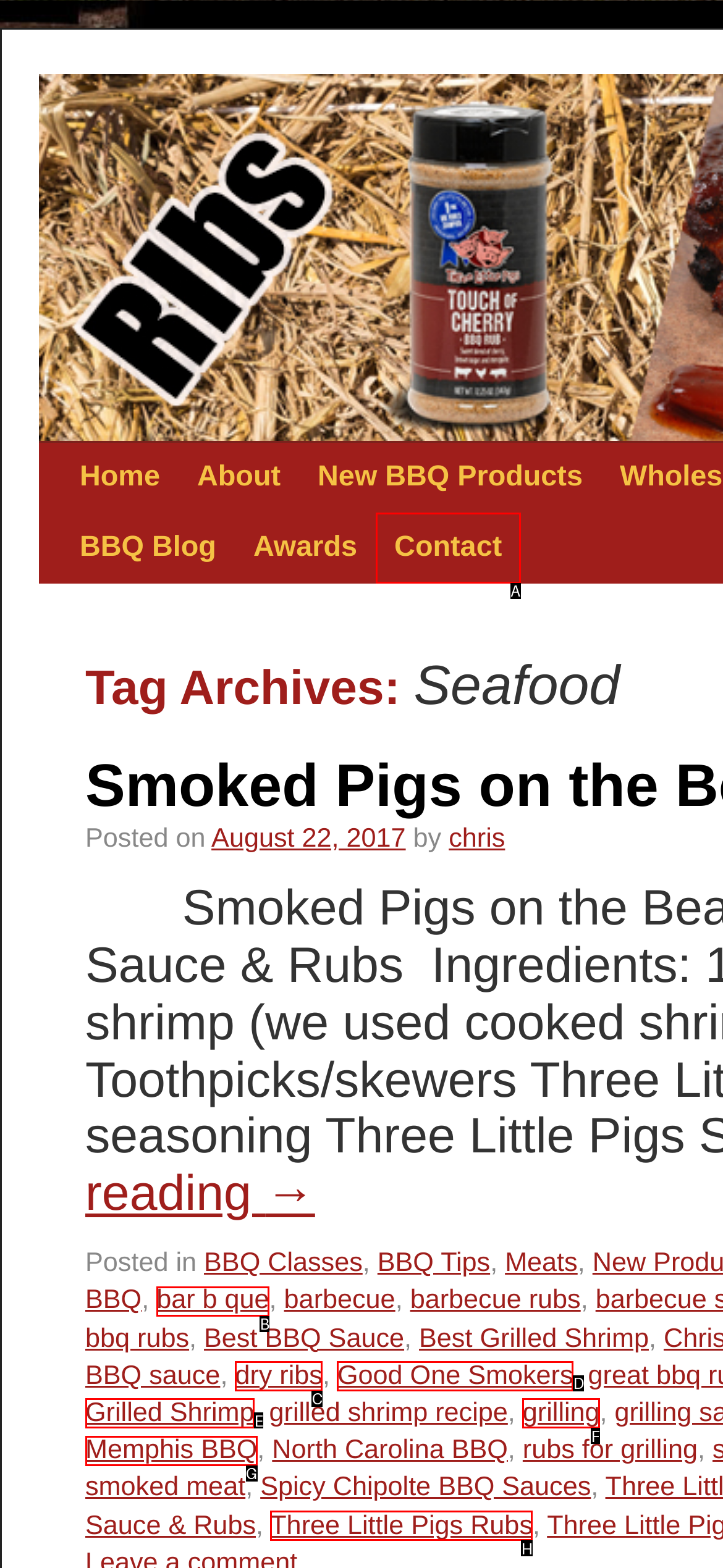From the given options, tell me which letter should be clicked to complete this task: contact Three Little Pigs BBQ
Answer with the letter only.

A